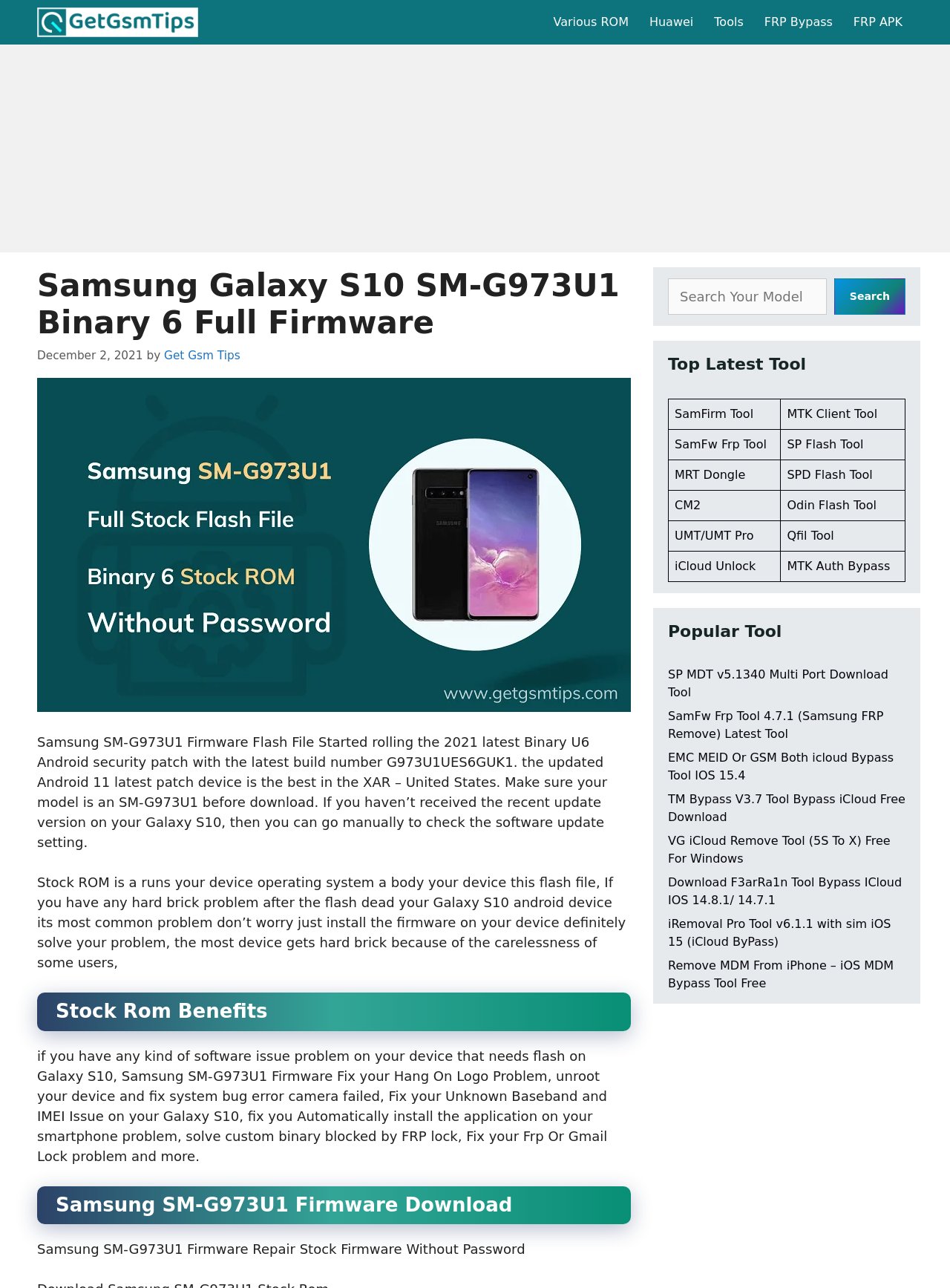Analyze the image and provide a detailed answer to the question: What is the latest Android security patch version?

According to the webpage, the latest Android security patch version is Binary U6, which is mentioned in the firmware flash file description.